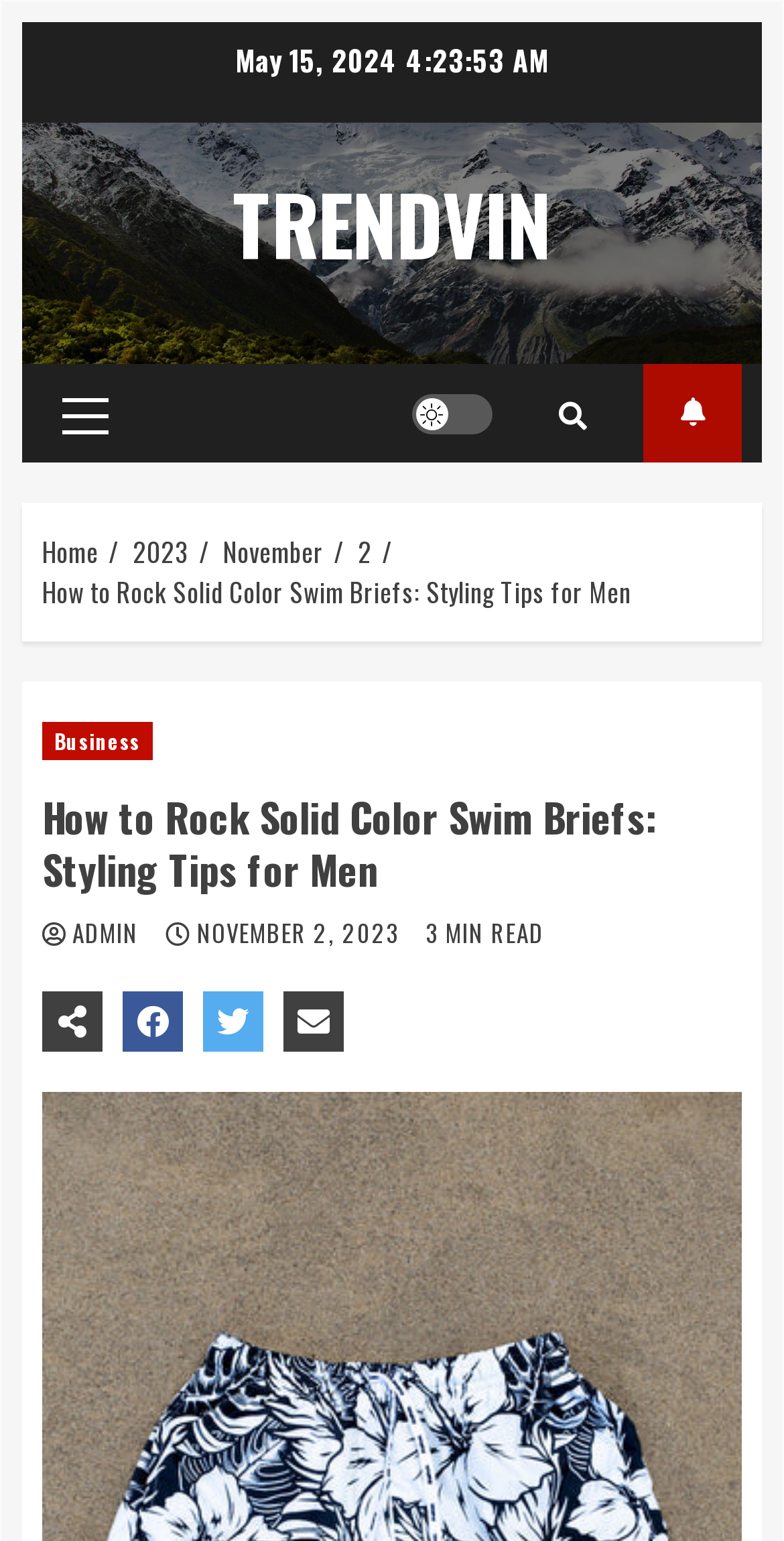Identify the bounding box coordinates of the element that should be clicked to fulfill this task: "Click on the Light/Dark Button". The coordinates should be provided as four float numbers between 0 and 1, i.e., [left, top, right, bottom].

[0.526, 0.255, 0.628, 0.281]